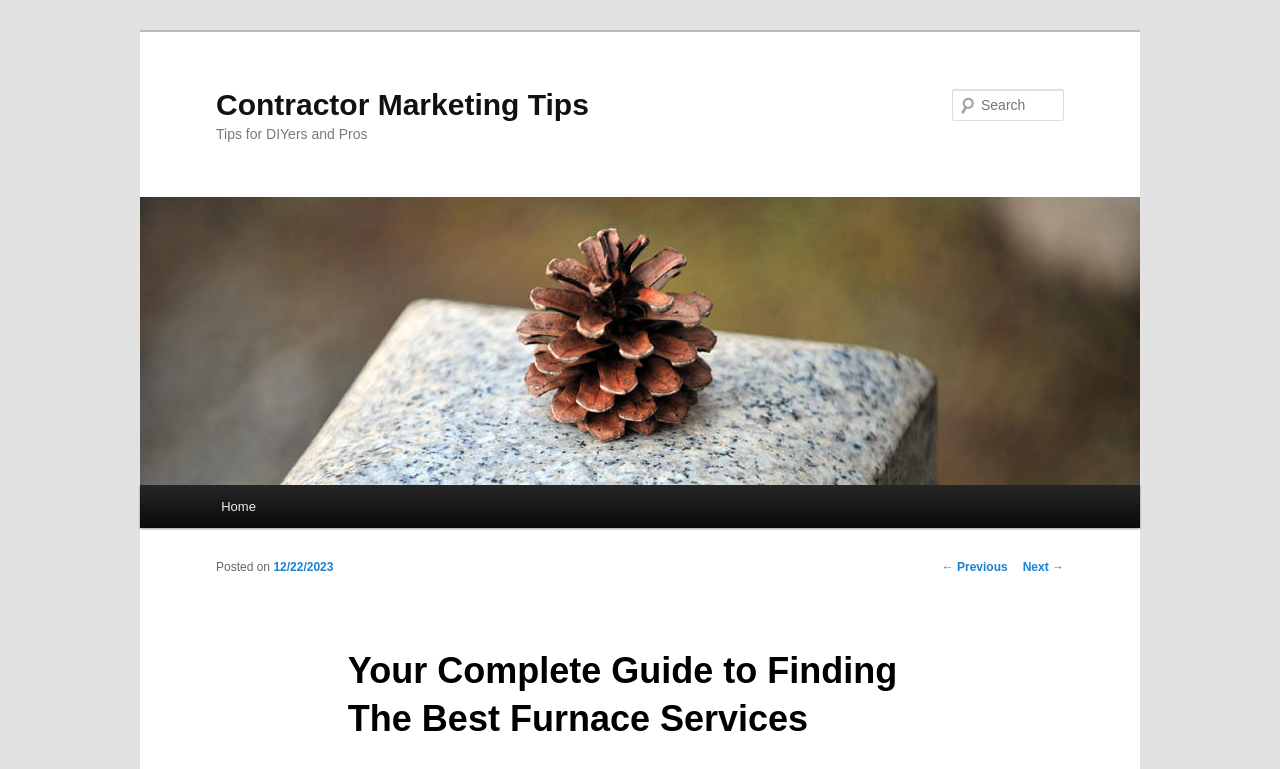Carefully examine the image and provide an in-depth answer to the question: What is the purpose of the textbox?

I found a textbox element with a label 'Search' and it is not required, which implies that the purpose of this textbox is to allow users to search for something on the webpage.